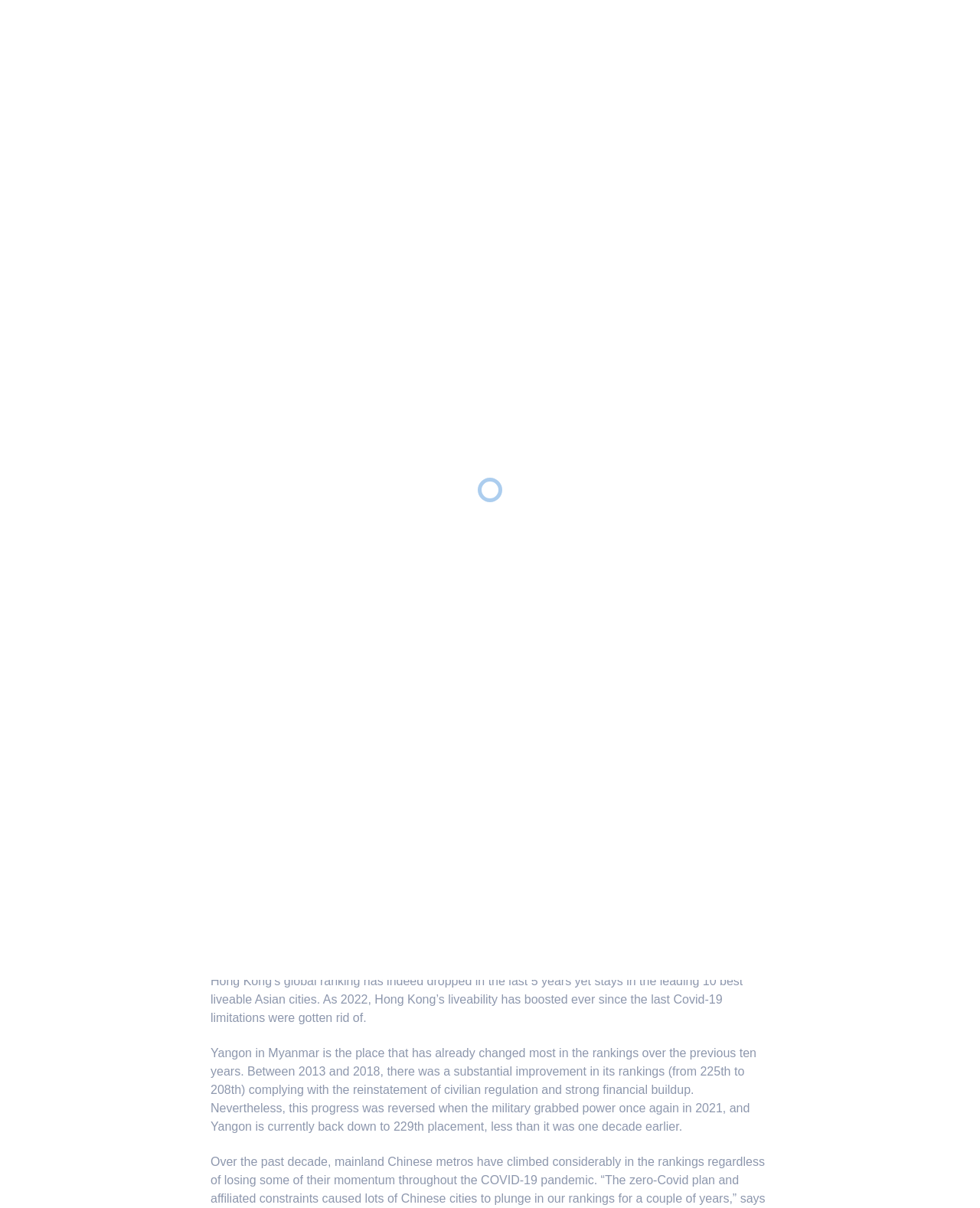Refer to the screenshot and give an in-depth answer to this question: What is the developer of the condo?

The developers of the condo can be found in the text 'NEW LENTOR HILLS CONDO BY HONG LEONG' which is located below the showflat heading.